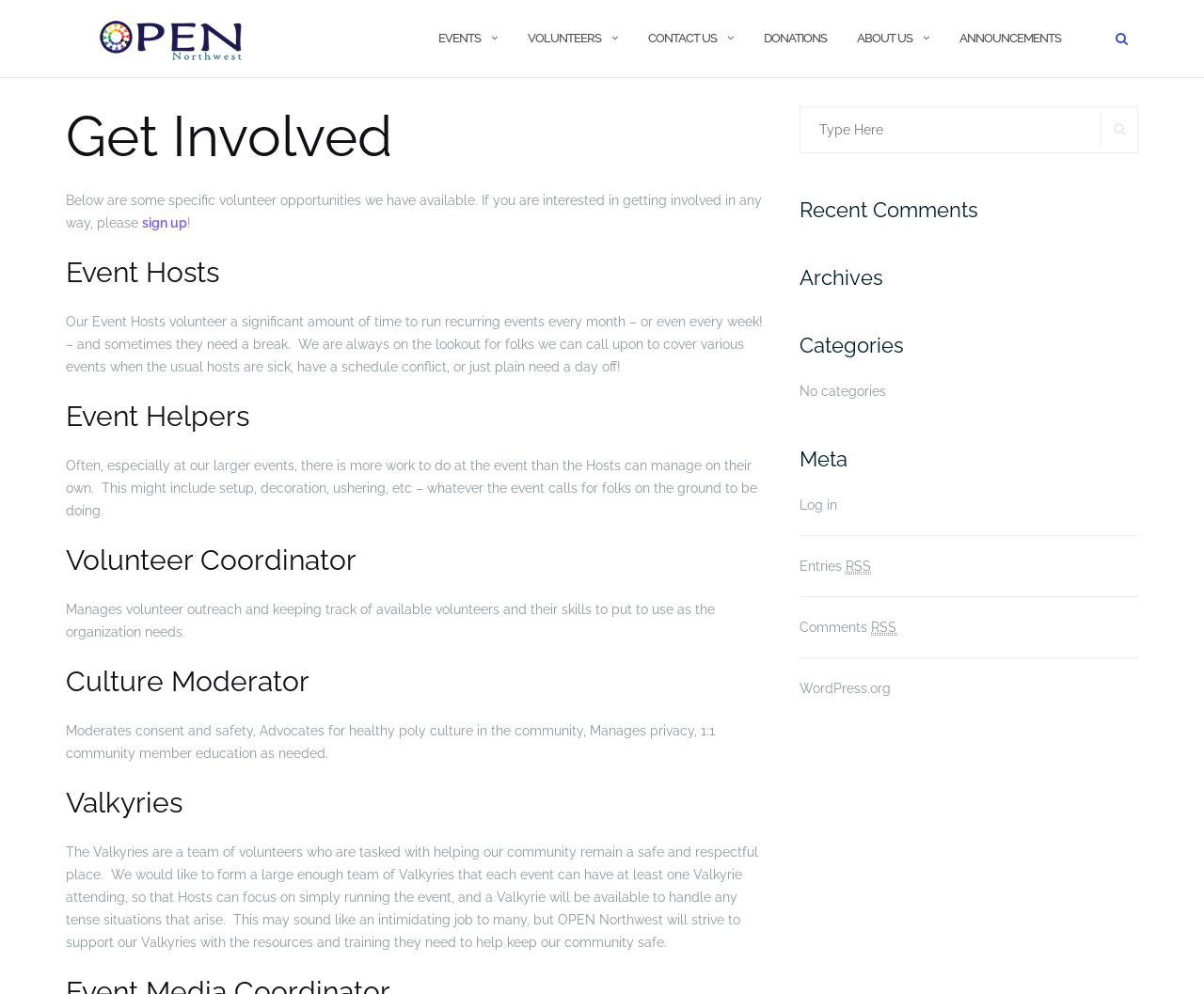How many volunteer opportunities are listed?
Using the image, elaborate on the answer with as much detail as possible.

The webpage lists five volunteer opportunities: Event Hosts, Event Helpers, Volunteer Coordinator, Culture Moderator, and Valkyries. These opportunities are listed under the heading 'Get Involved' with bounding box [0.055, 0.107, 0.641, 0.167].